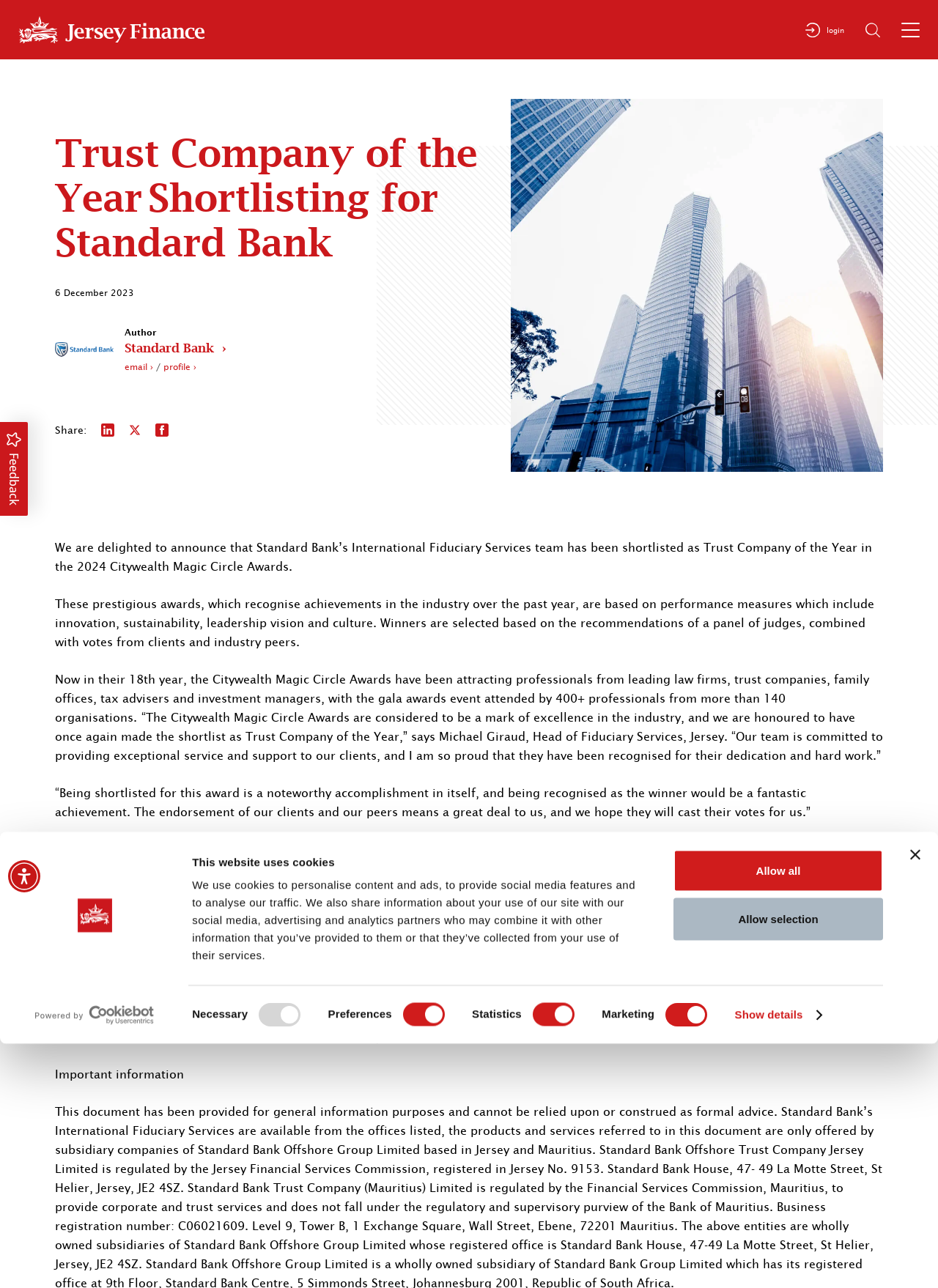Please respond to the question with a concise word or phrase:
What is the purpose of the Citywealth Magic Circle Awards?

Recognise achievements in the industry